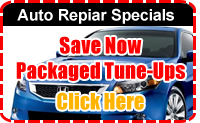Explain the image in detail, mentioning the main subjects and background elements.

The image features a vibrant advertisement for auto repair specials, prominently displaying a sleek blue car. The text superimposed on the image urges viewers to take action with phrases like "Save Now" and "Click Here," emphasizing enticing offers on packaged tune-ups and services. The background is designed with an eye-catching black banner at the top that reads "Auto Repair Specials," framed by a bold red border. This visually appealing ad aims to attract customers looking for cost-effective solutions for their vehicle maintenance needs, particularly emphasizing the services offered by OneStop Auto Repair in West Hollywood, California.